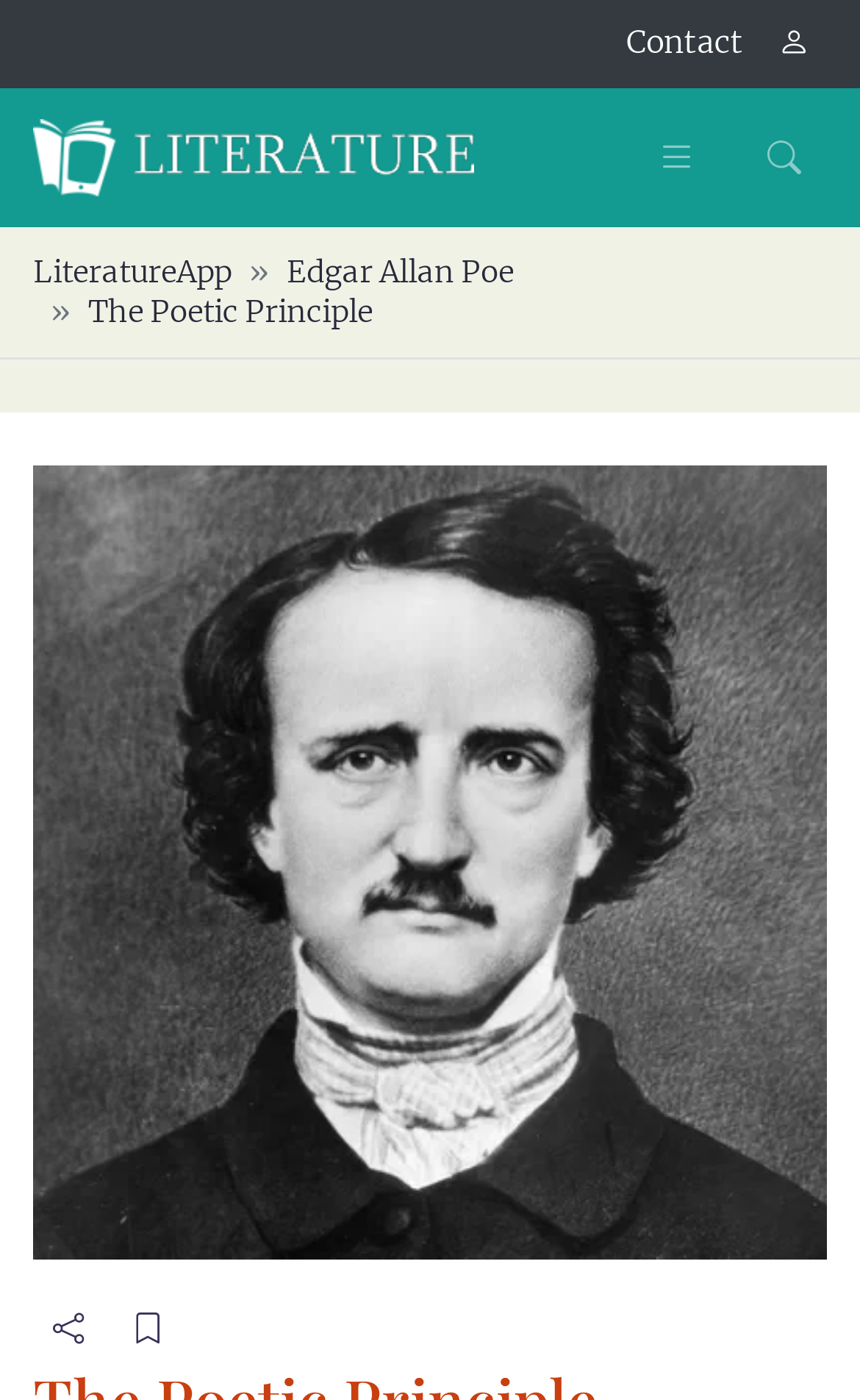Identify the bounding box coordinates of the clickable region to carry out the given instruction: "go to contact page".

[0.708, 0.0, 0.885, 0.063]